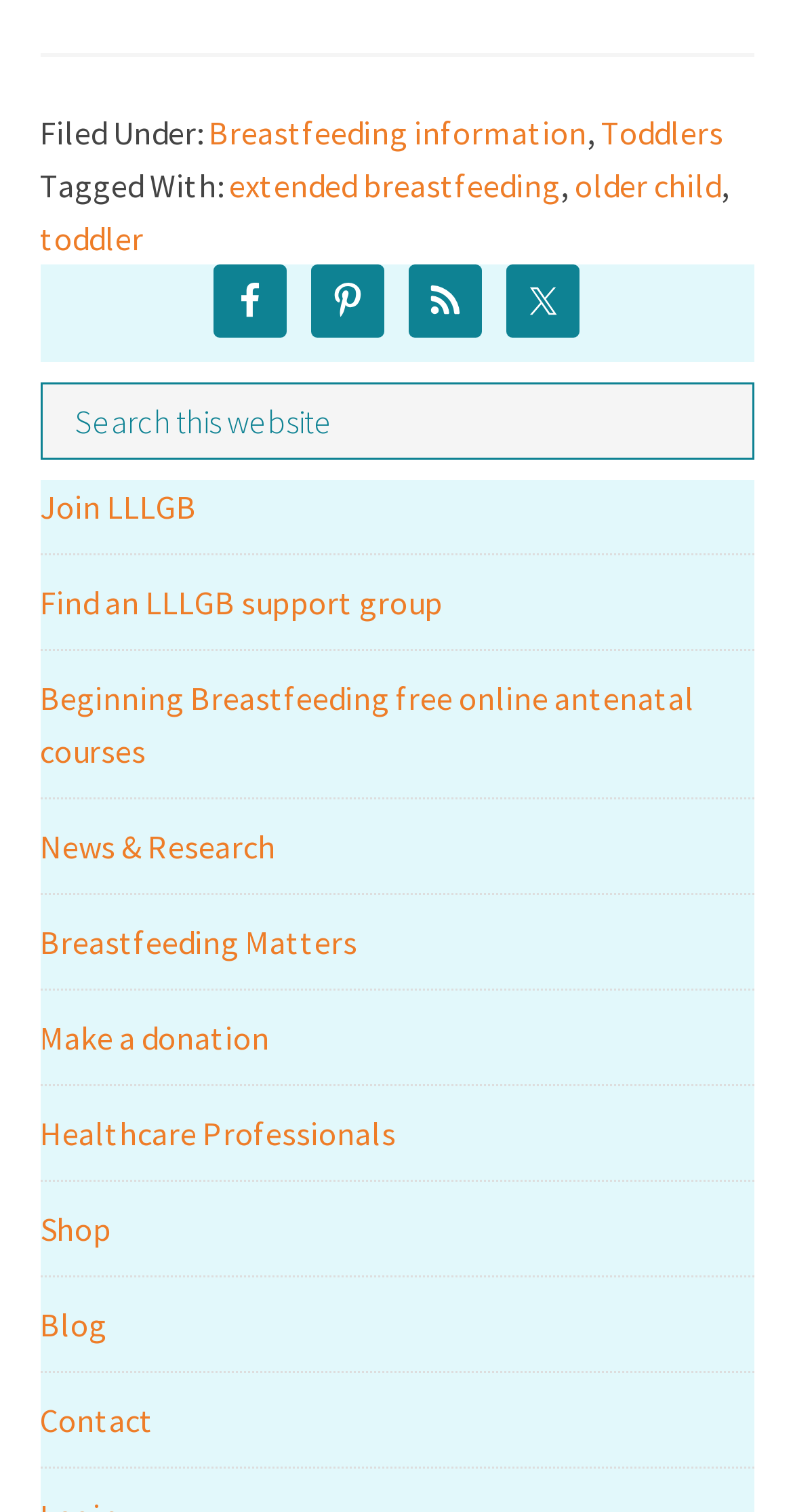From the element description: "Contact", extract the bounding box coordinates of the UI element. The coordinates should be expressed as four float numbers between 0 and 1, in the order [left, top, right, bottom].

[0.05, 0.926, 0.194, 0.953]